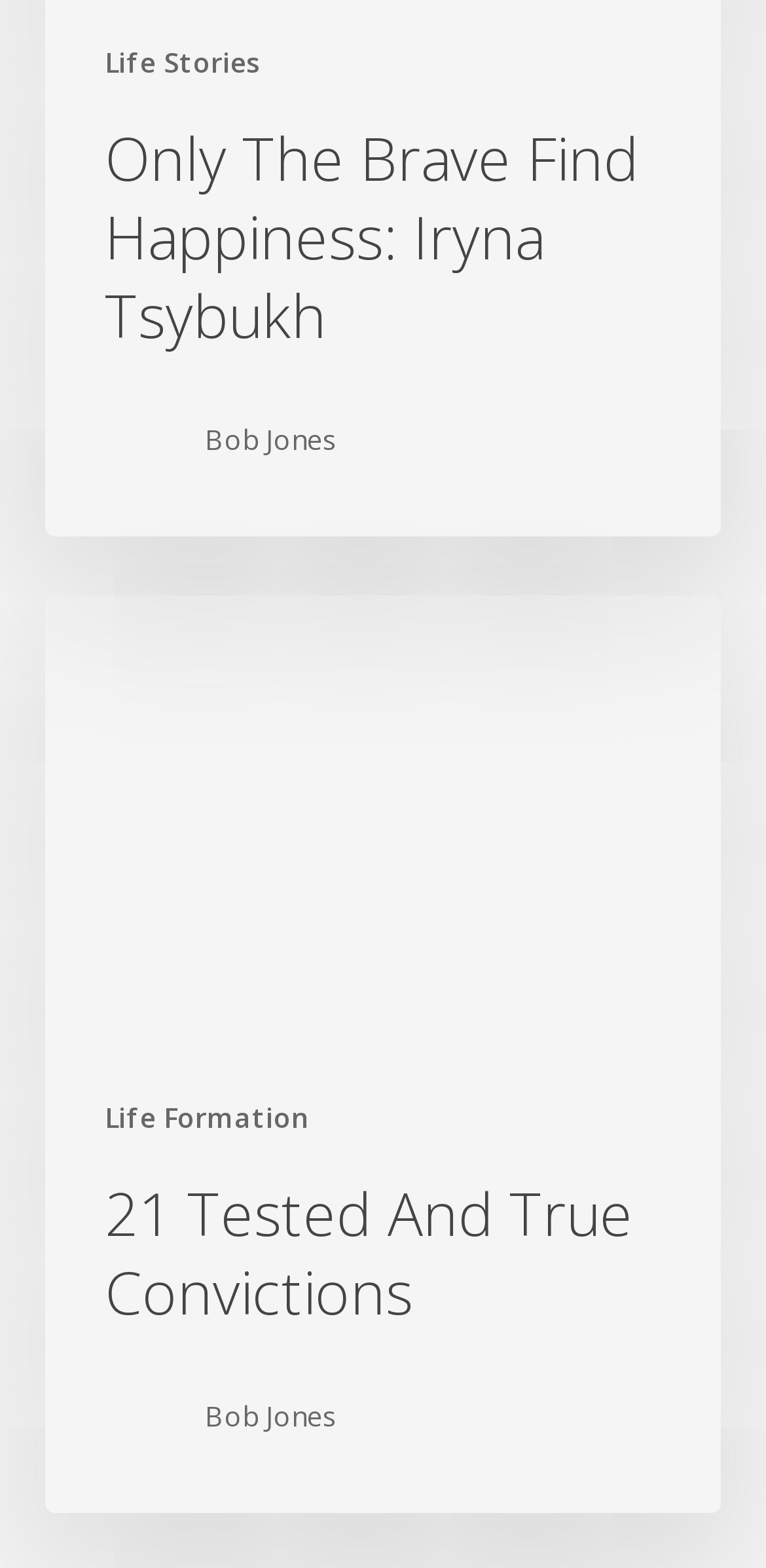From the webpage screenshot, predict the bounding box of the UI element that matches this description: "parent_node: Life Formation".

[0.06, 0.379, 0.94, 0.668]